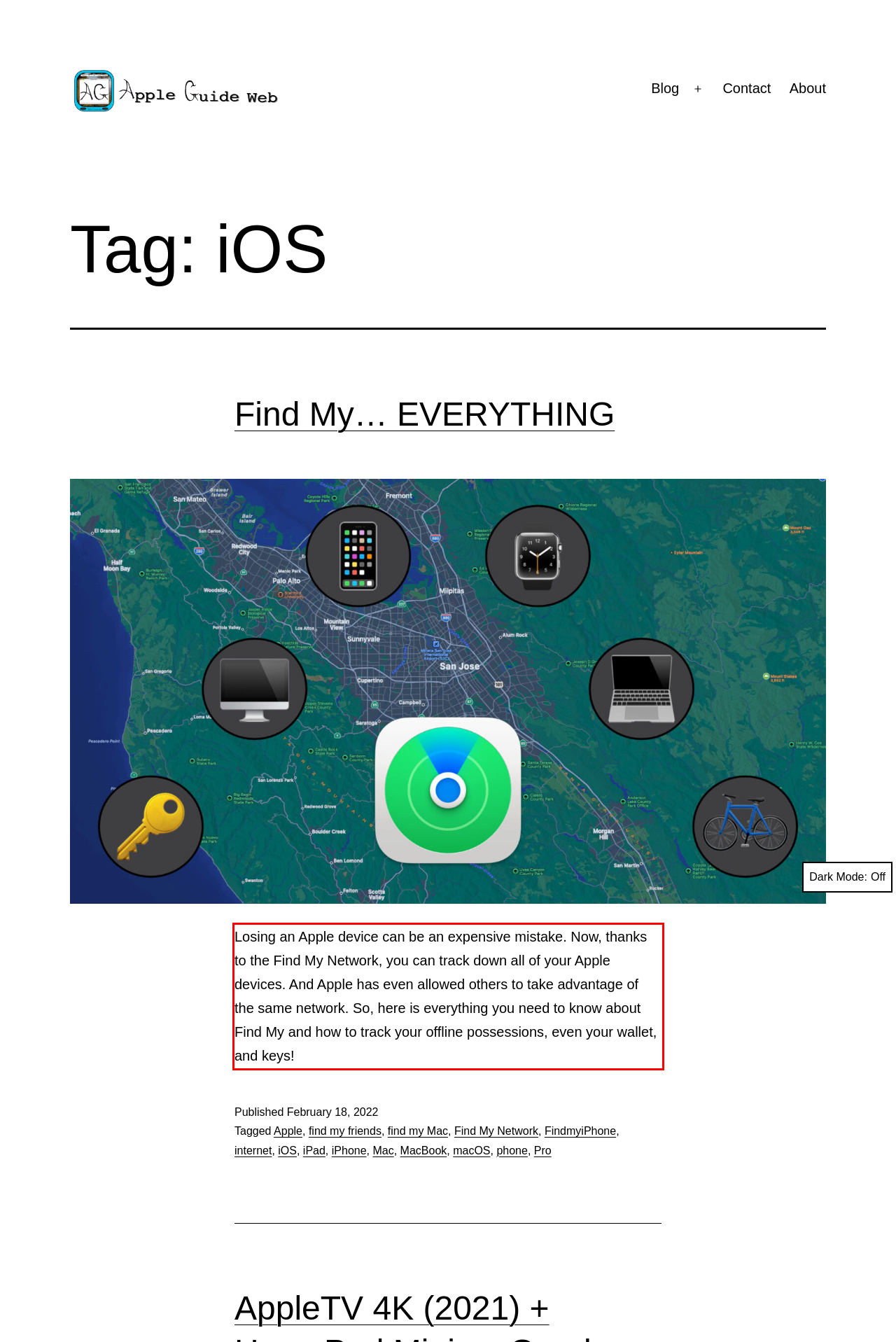You are given a screenshot showing a webpage with a red bounding box. Perform OCR to capture the text within the red bounding box.

Losing an Apple device can be an expensive mistake. Now, thanks to the Find My Network, you can track down all of your Apple devices. And Apple has even allowed others to take advantage of the same network. So, here is everything you need to know about Find My and how to track your offline possessions, even your wallet, and keys!